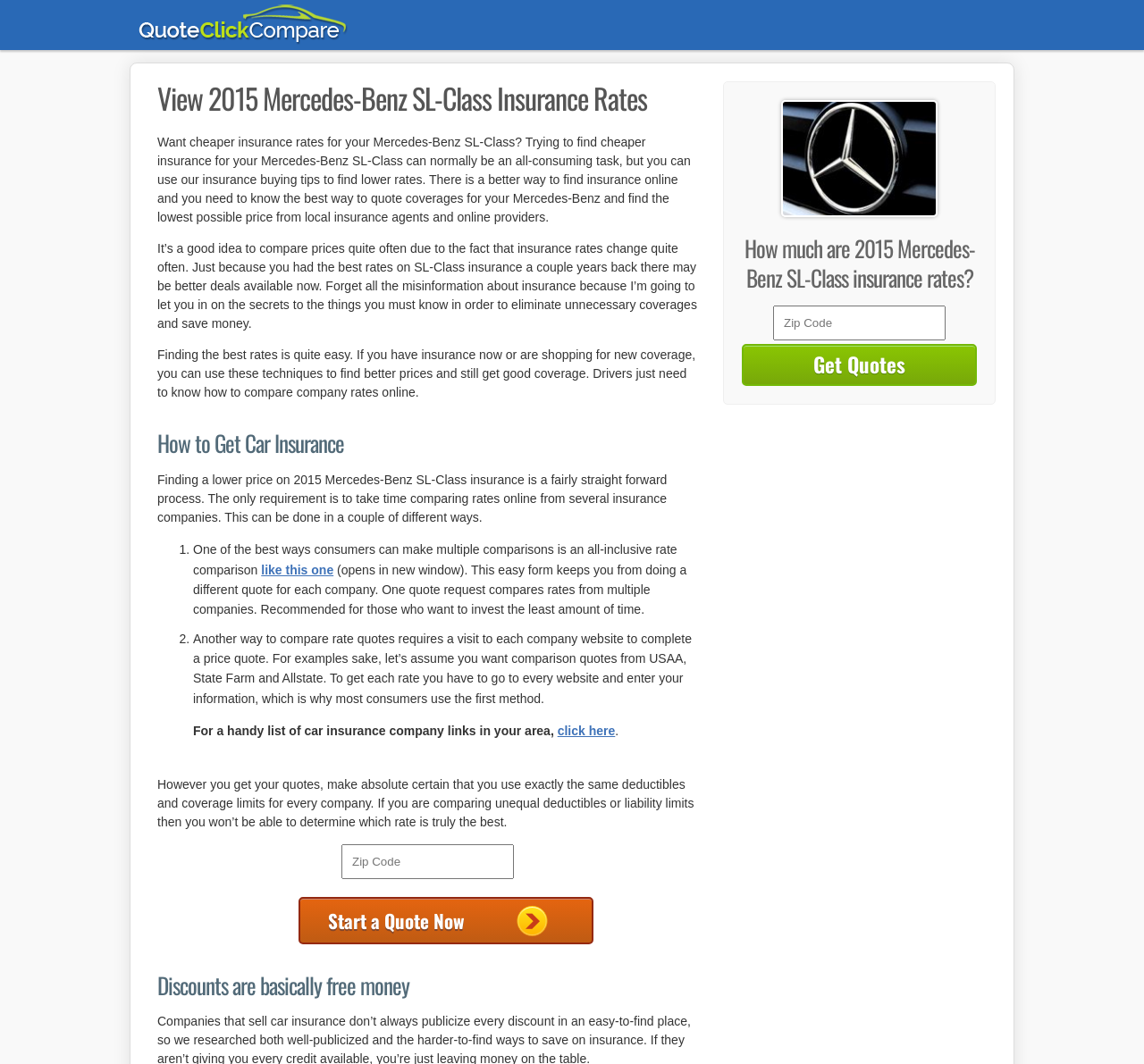What is the purpose of this webpage?
Answer the question with just one word or phrase using the image.

To find cheaper insurance rates